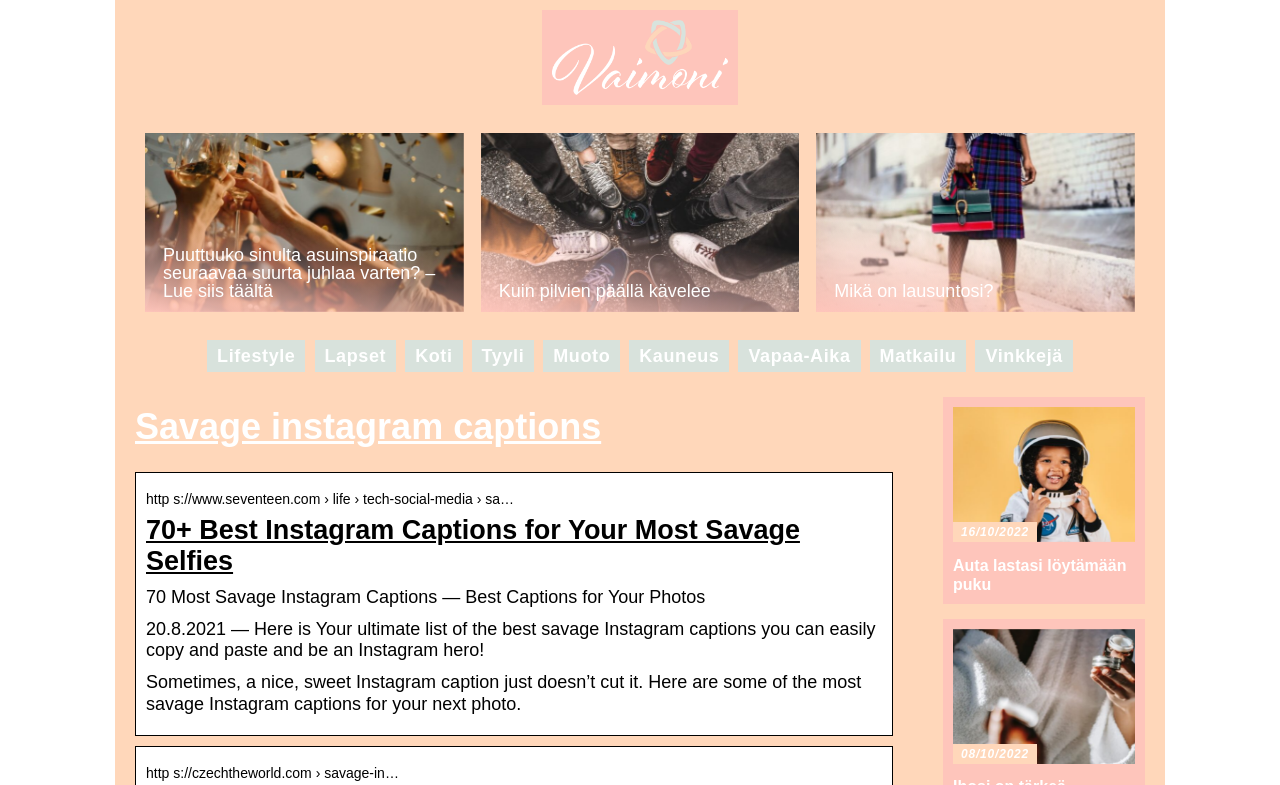Using the description "Mikä on lausuntosi?", predict the bounding box of the relevant HTML element.

[0.638, 0.169, 0.887, 0.398]